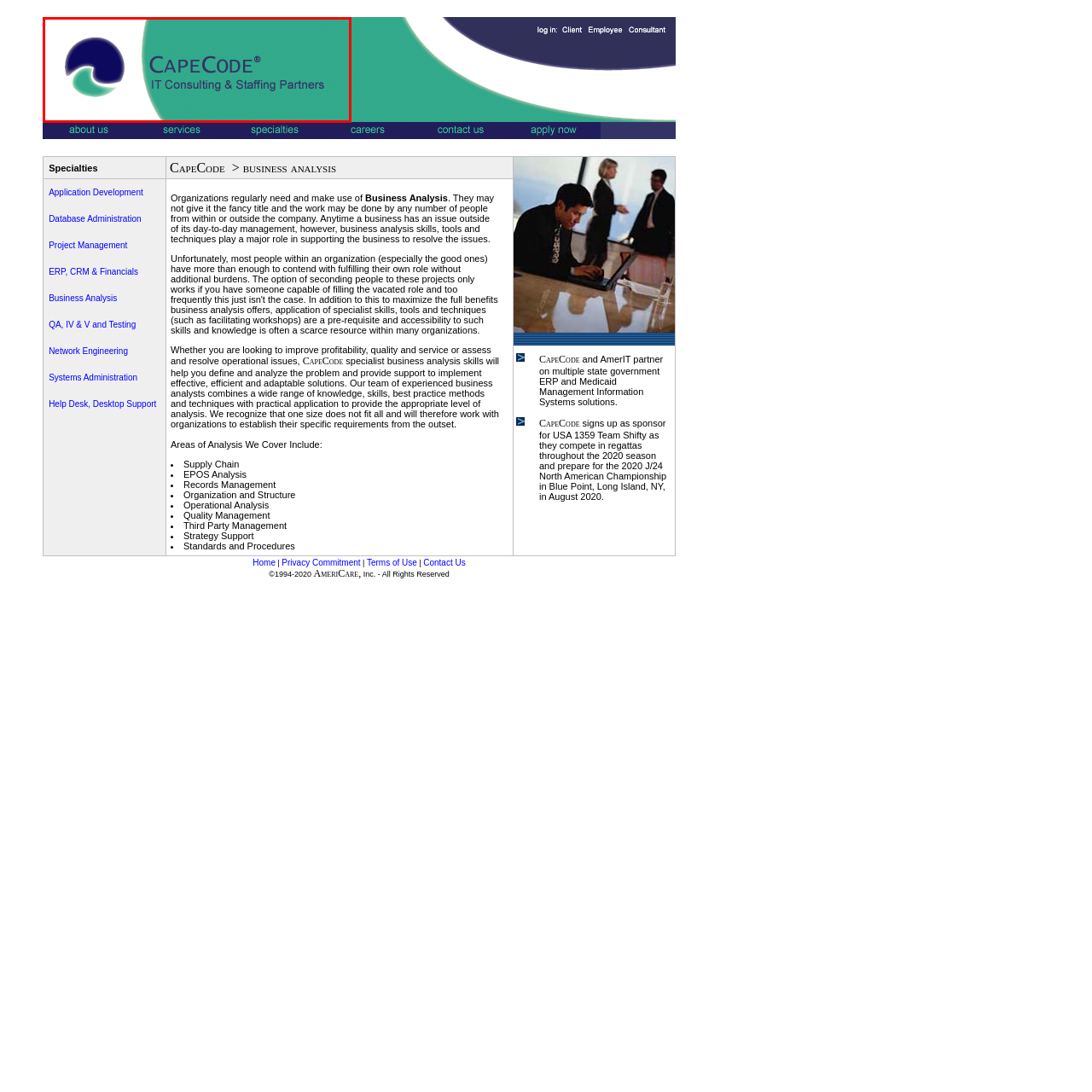Focus on the area marked by the red box, What is the tagline of the company? 
Answer briefly using a single word or phrase.

IT Consulting & Staffing Partners